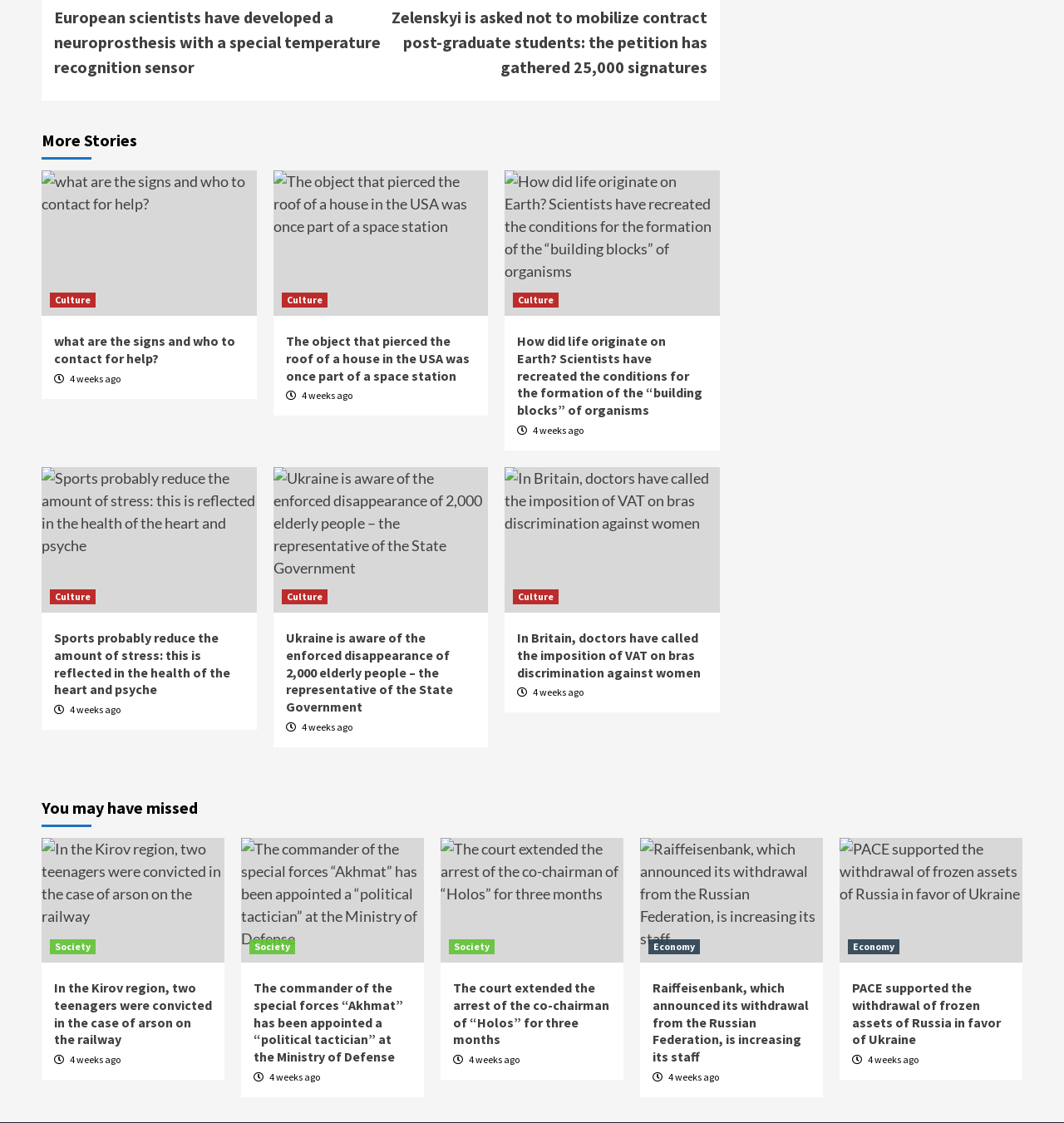Please specify the bounding box coordinates of the region to click in order to perform the following instruction: "read the article 'Sports probably reduce the amount of stress: this is reflected in the health of the heart and psyche'".

[0.039, 0.416, 0.241, 0.545]